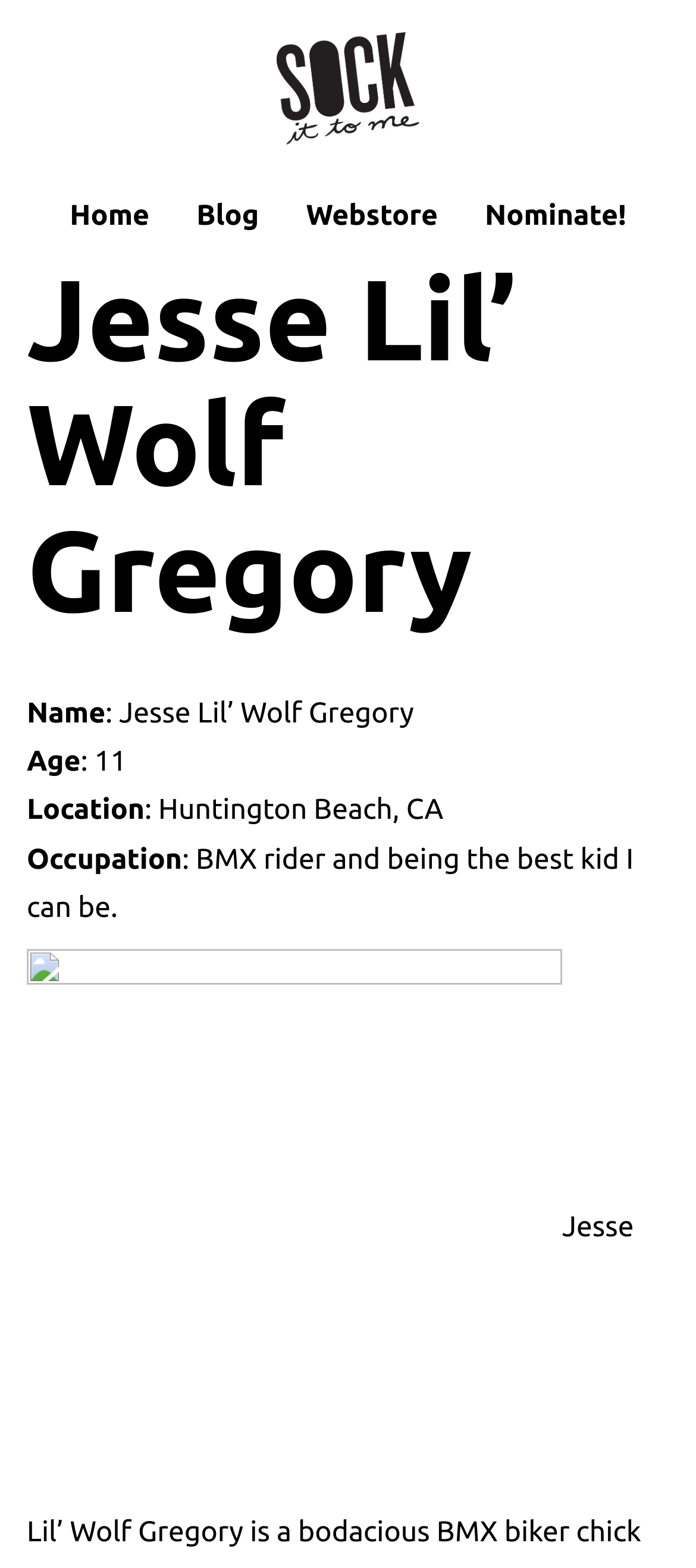Where is Jesse from?
Give a detailed response to the question by analyzing the screenshot.

I found this information by looking at the text elements in the webpage. Specifically, I found a section with labels 'Name', 'Age', 'Location', and 'Occupation', and the text corresponding to 'Location' is 'Huntington Beach, CA'.